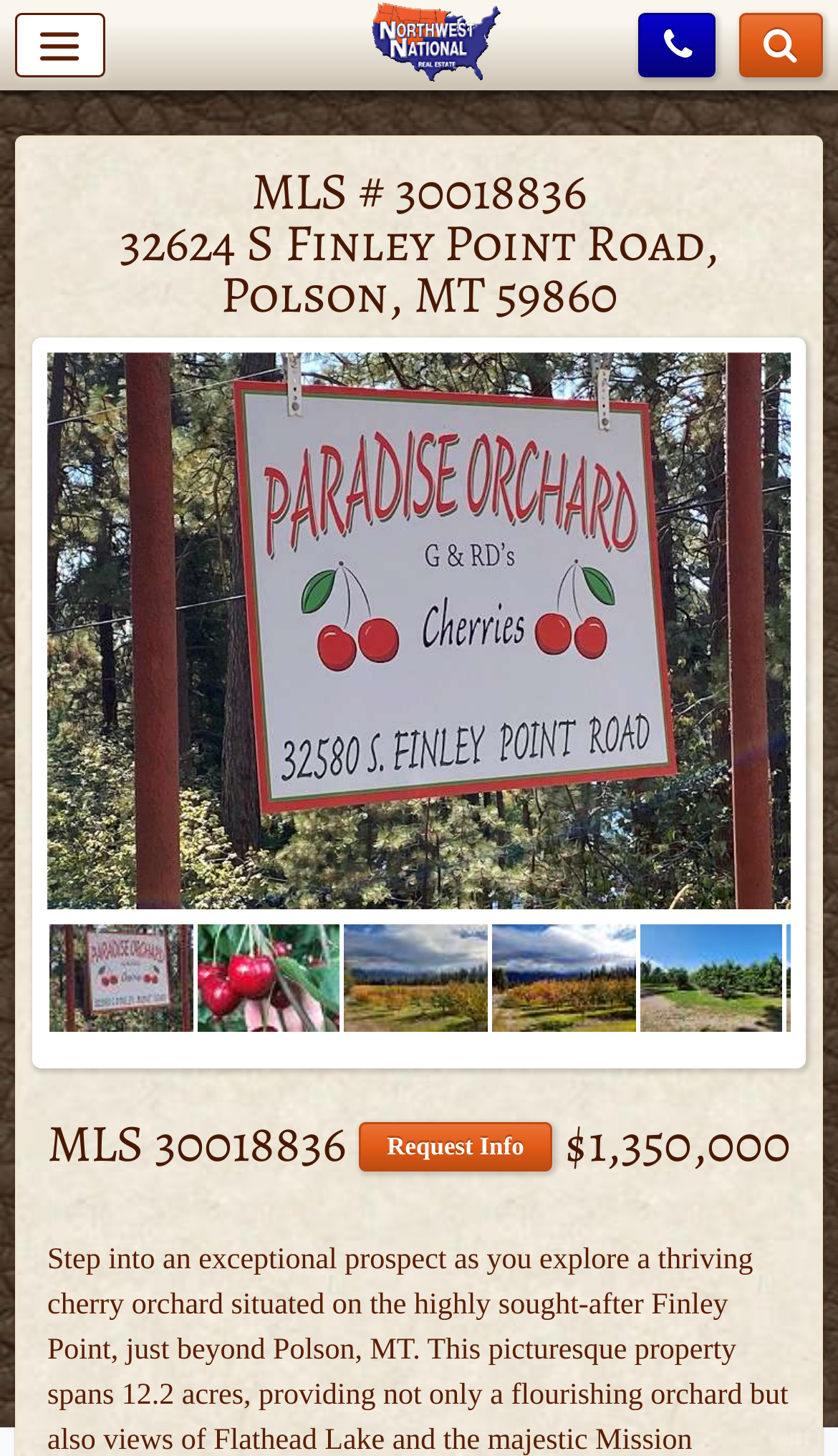What is the address of the property?
Respond to the question with a single word or phrase according to the image.

32624 S Finley Point Road, Polson, MT 59860